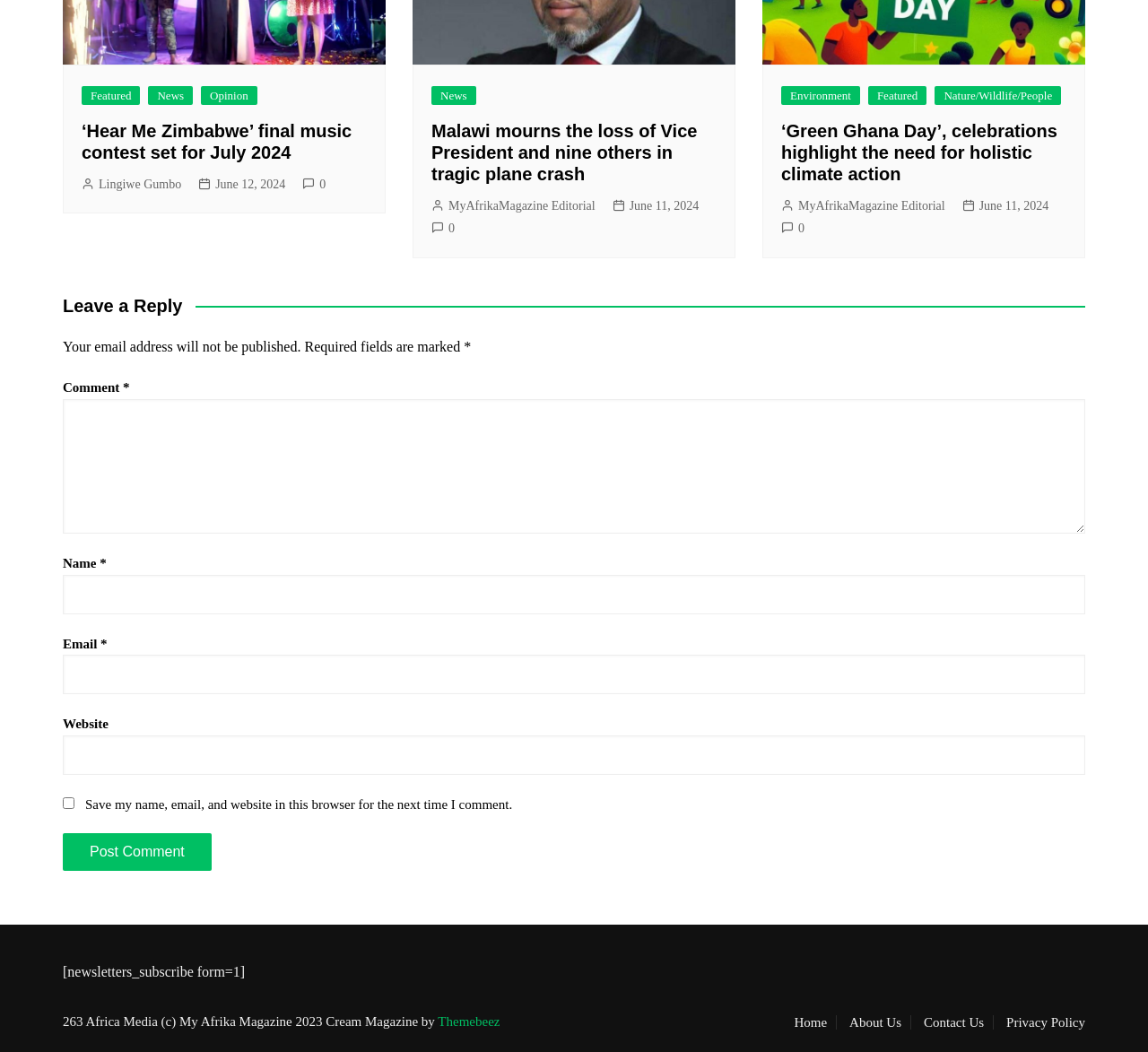Please give a concise answer to this question using a single word or phrase: 
How many comment fields are there?

4